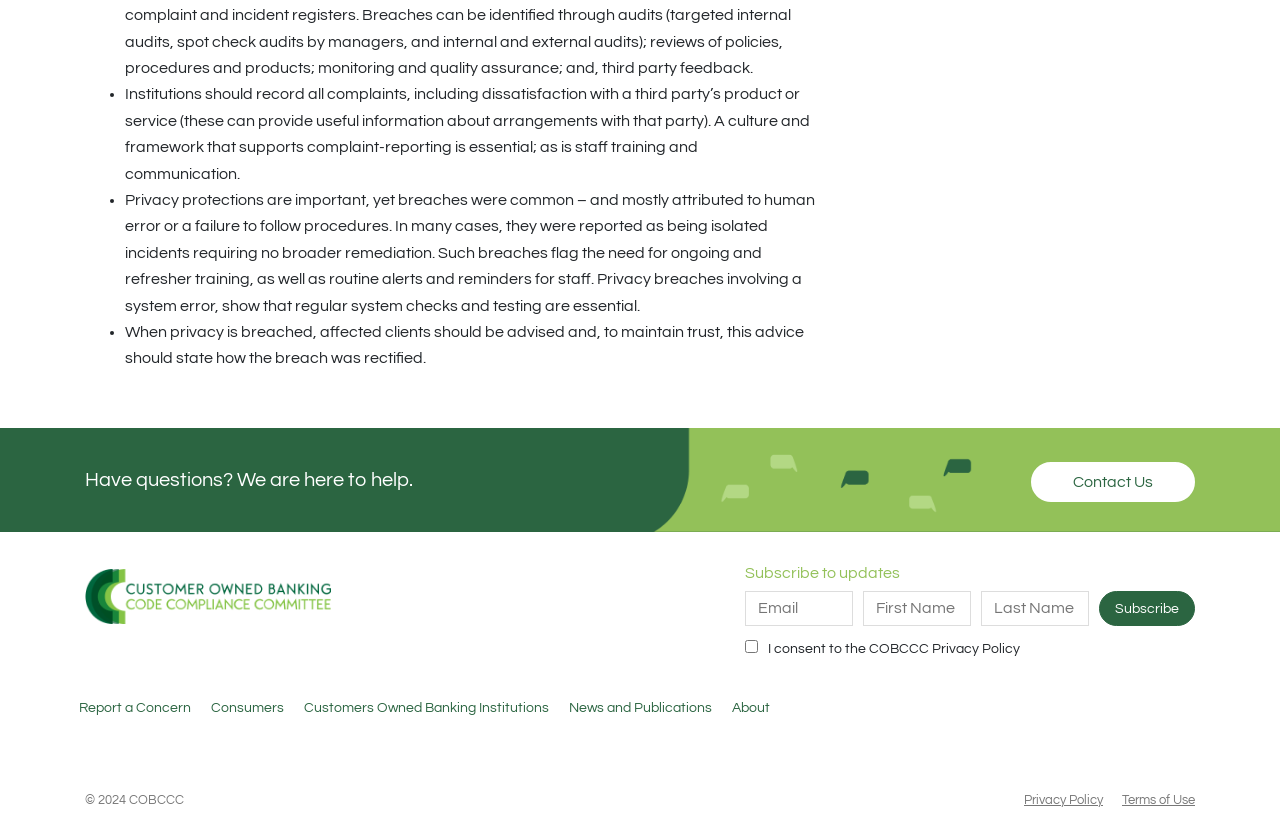What is the purpose of the 'Subscribe to updates' section?
Please provide a comprehensive answer based on the information in the image.

The 'Subscribe to updates' section contains textboxes and a checkbox, indicating that users can input their information to receive updates. The presence of a checkbox for consenting to the COBCCC Privacy Policy further suggests that the purpose of this section is to allow users to subscribe to updates.